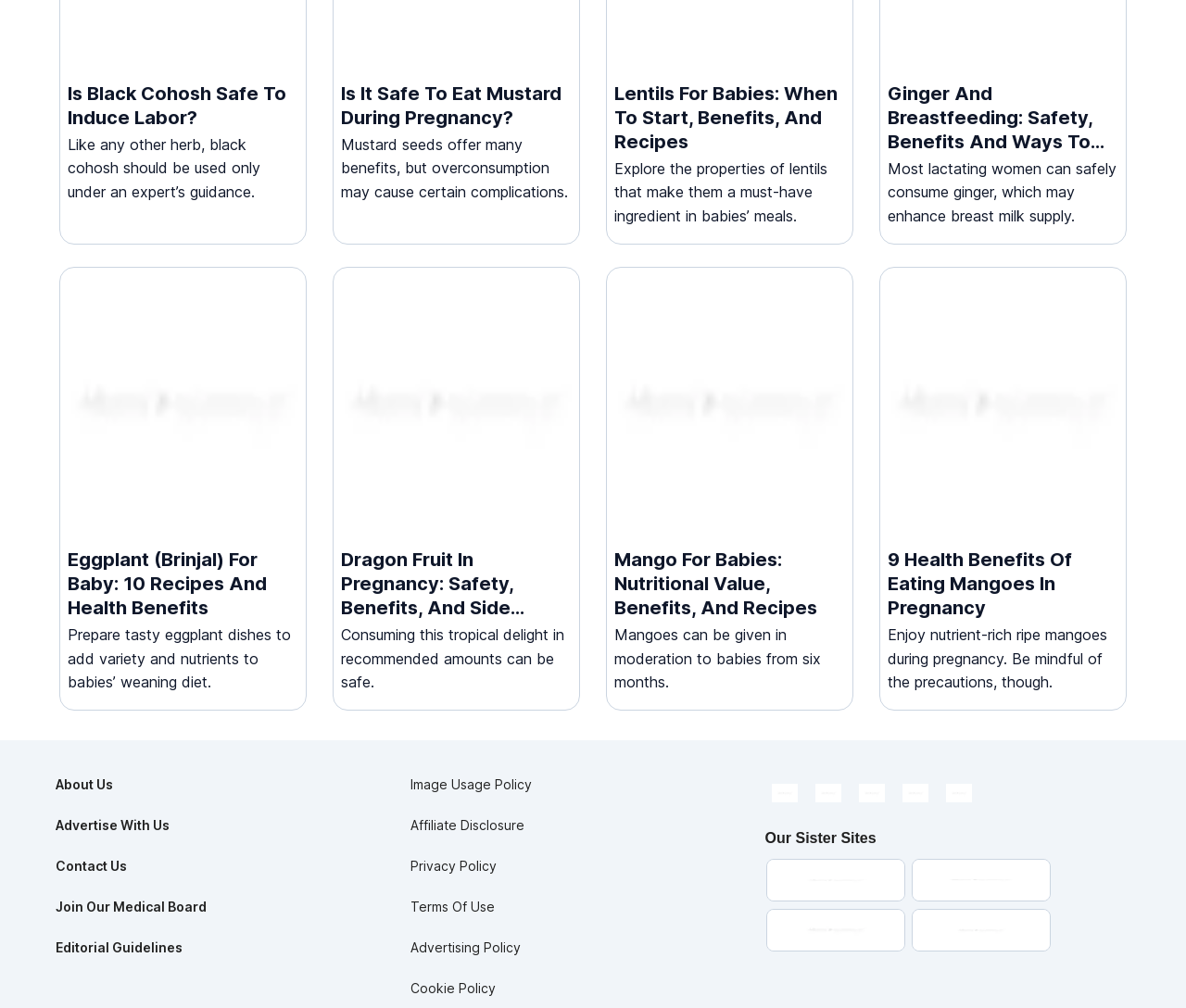Find and provide the bounding box coordinates for the UI element described with: "alt="The Bridal Box"".

[0.769, 0.76, 0.885, 0.8]